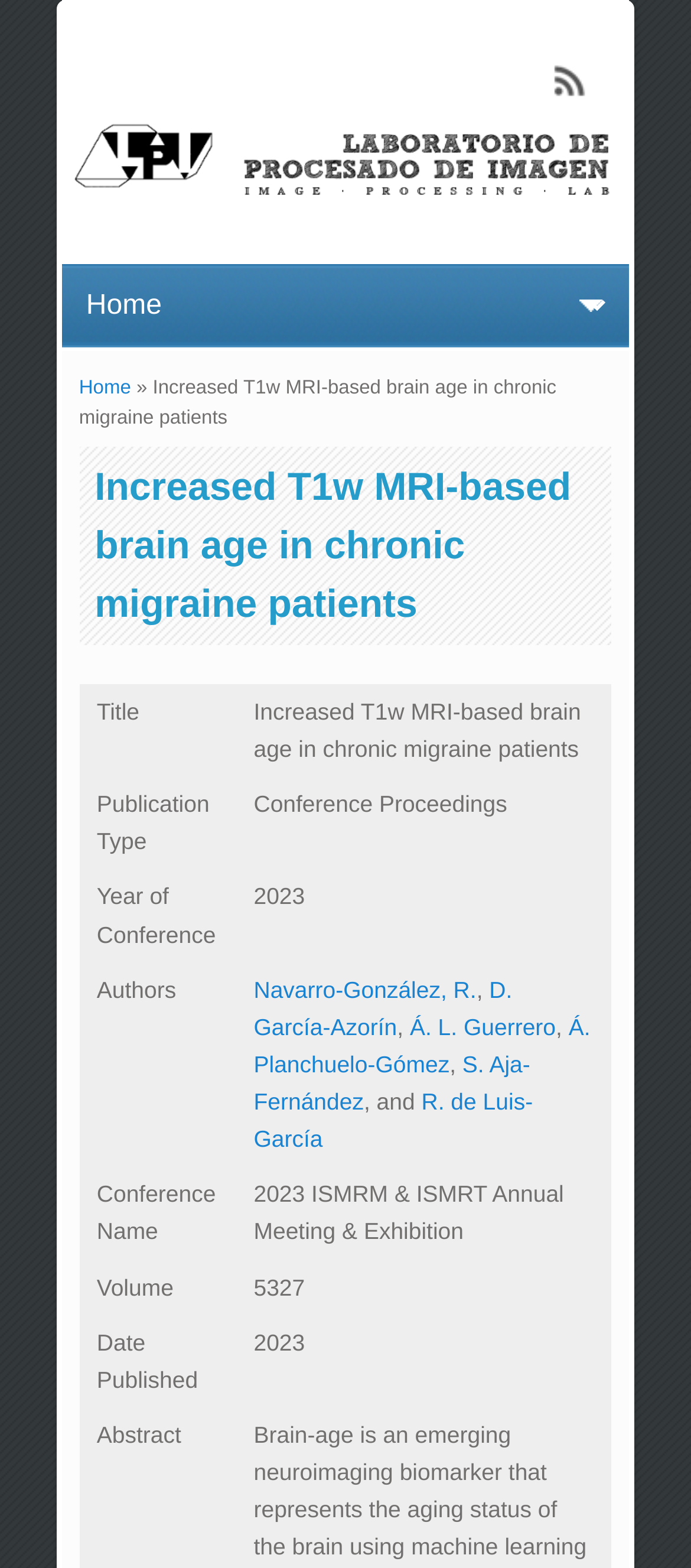Please determine the primary heading and provide its text.

Increased T1w MRI-based brain age in chronic migraine patients